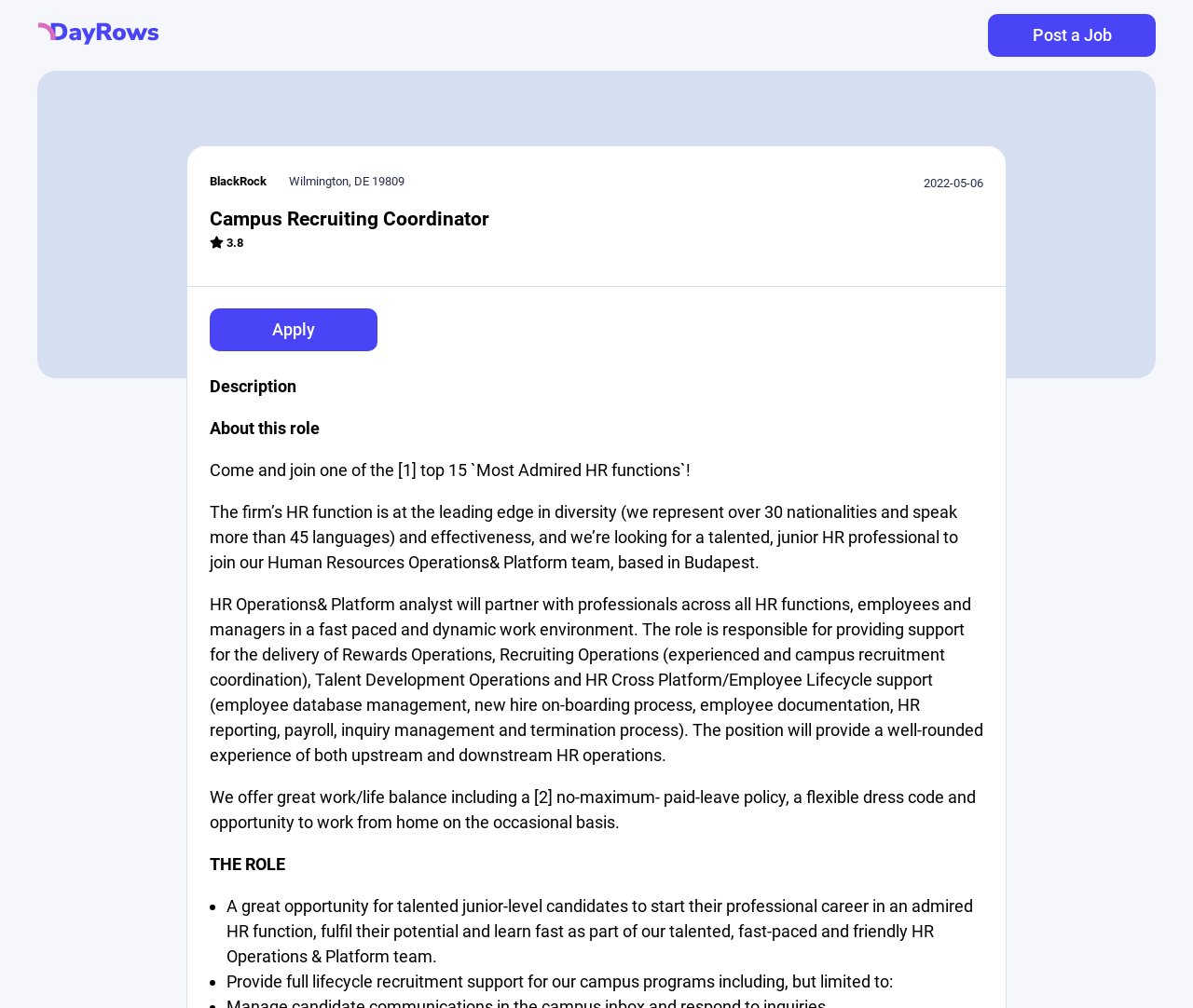What is the job title?
Use the image to answer the question with a single word or phrase.

Campus Recruiting Coordinator